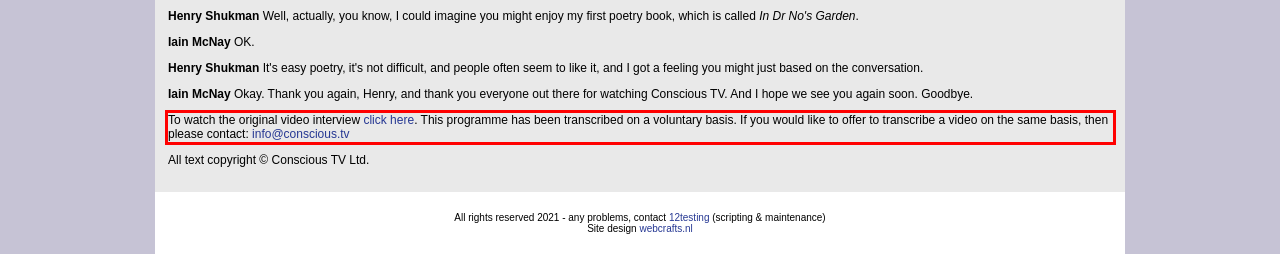Within the screenshot of a webpage, identify the red bounding box and perform OCR to capture the text content it contains.

To watch the original video interview click here. This programme has been transcribed on a voluntary basis. If you would like to offer to transcribe a video on the same basis, then please contact: info@conscious.tv